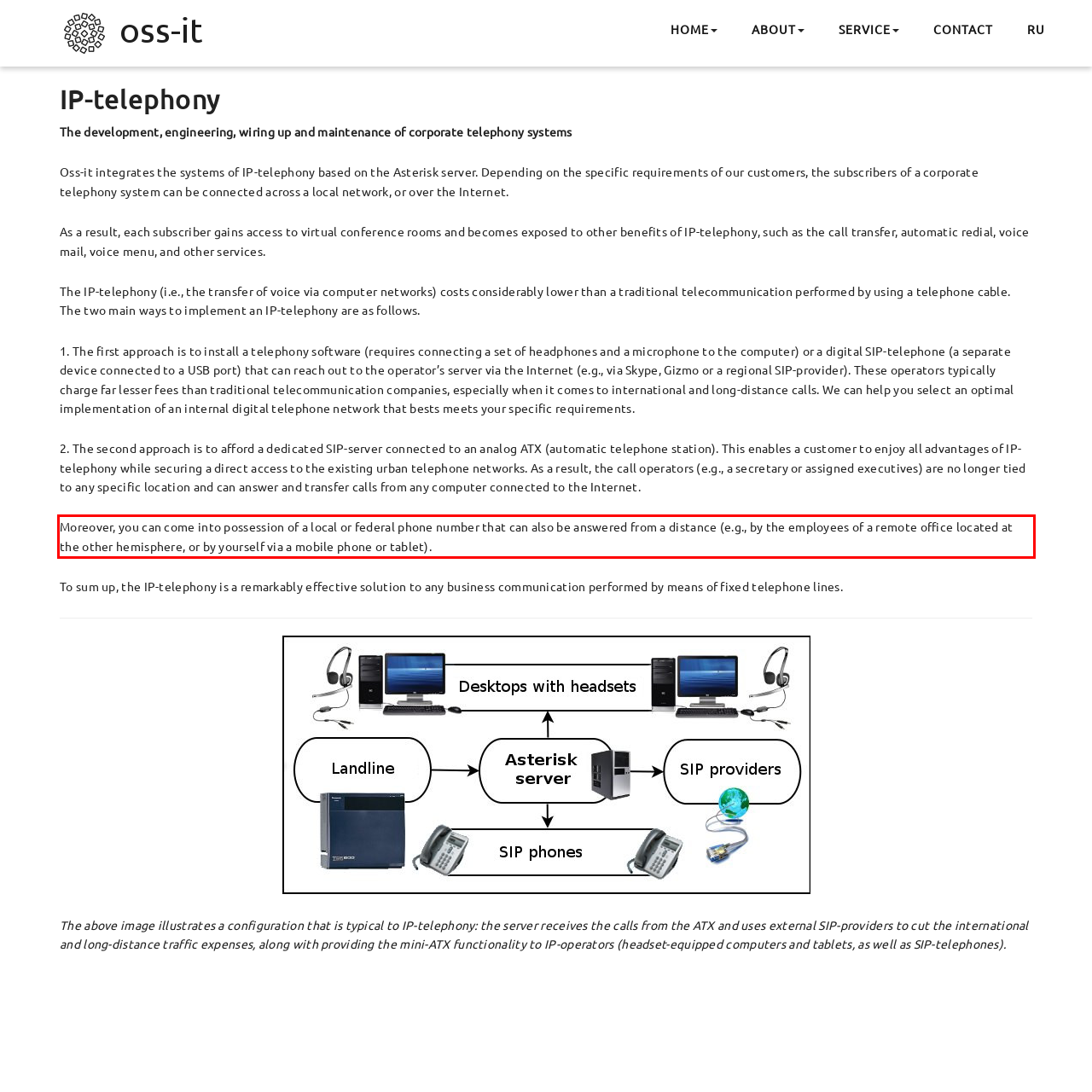You are given a screenshot of a webpage with a UI element highlighted by a red bounding box. Please perform OCR on the text content within this red bounding box.

Moreover, you can come into possession of a local or federal phone number that can also be answered from a distance (e.g., by the employees of a remote office located at the other hemisphere, or by yourself via a mobile phone or tablet).